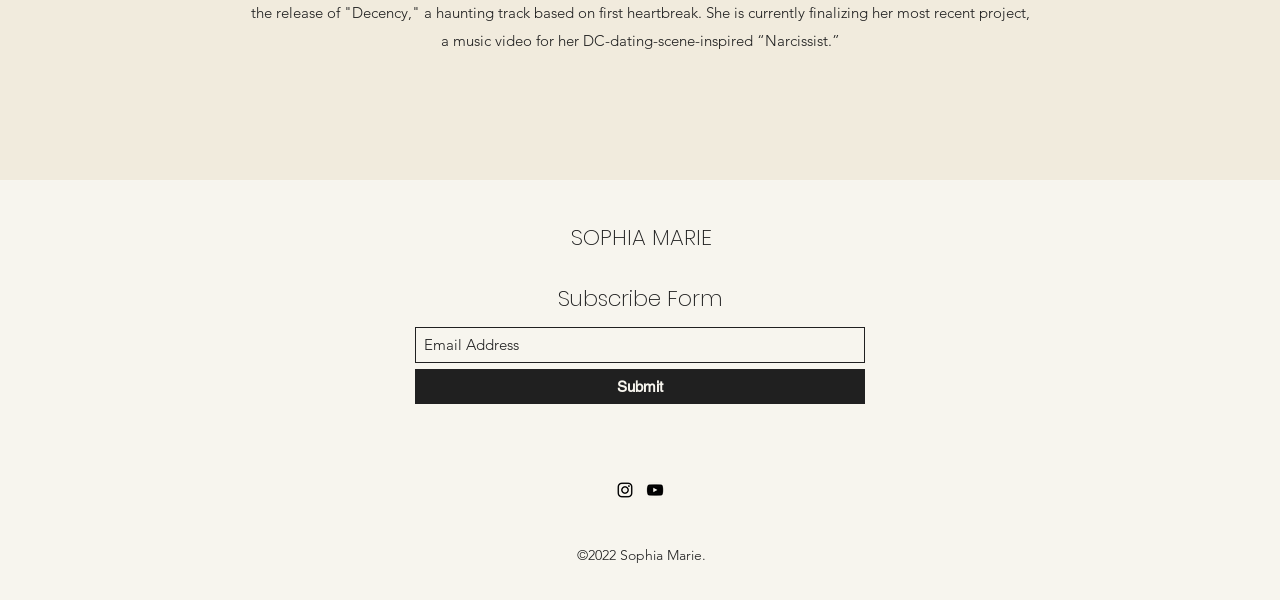Could you please study the image and provide a detailed answer to the question:
What is the copyright year?

The 'StaticText' element at the bottom of the page contains the text '©2022 Sophia Marie.', indicating that the copyright year is 2022.